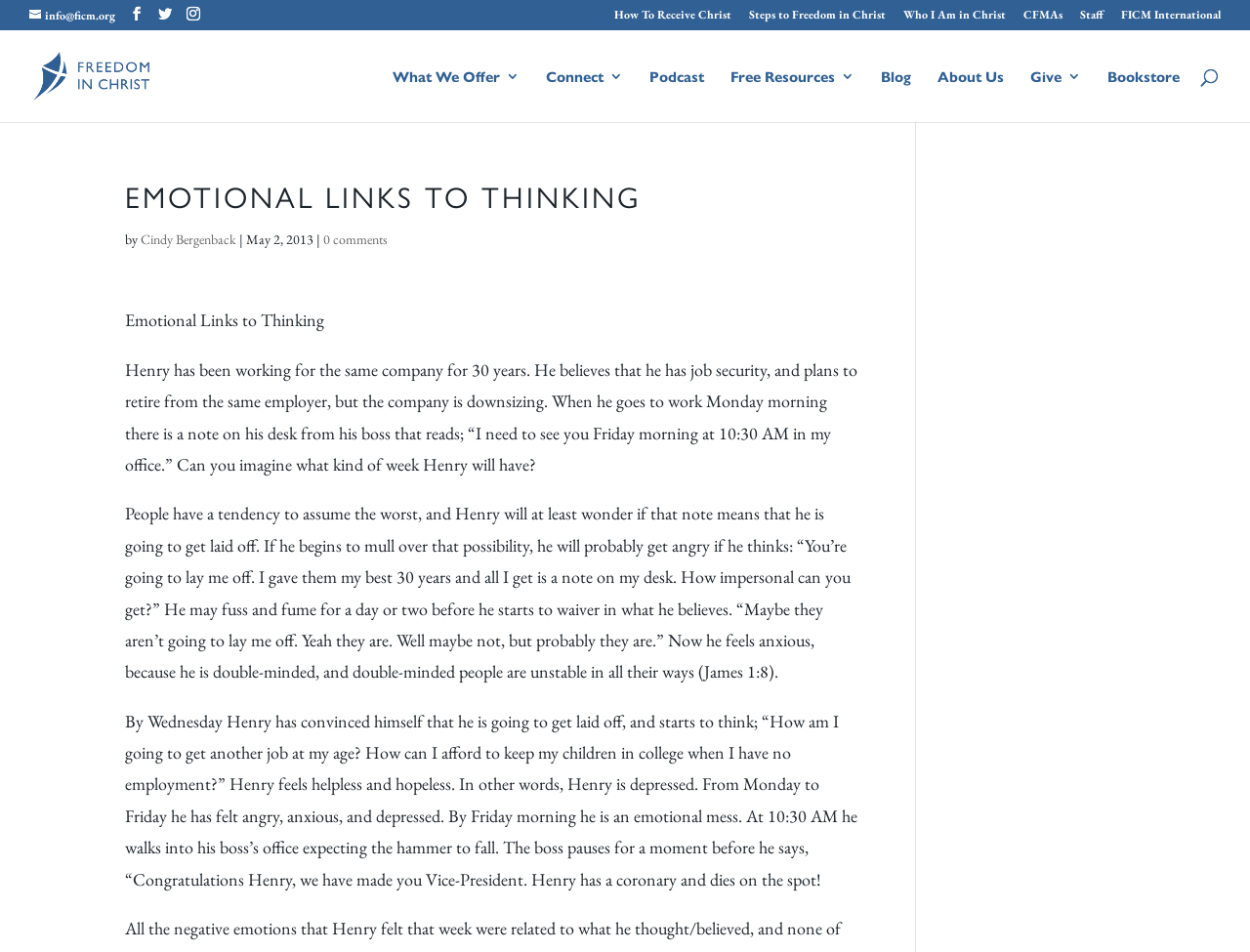What is the topic of the article?
Please answer the question with as much detail and depth as you can.

I read the title of the article and found that it is 'Emotional Links to Thinking', which is also mentioned in the meta description of the webpage.